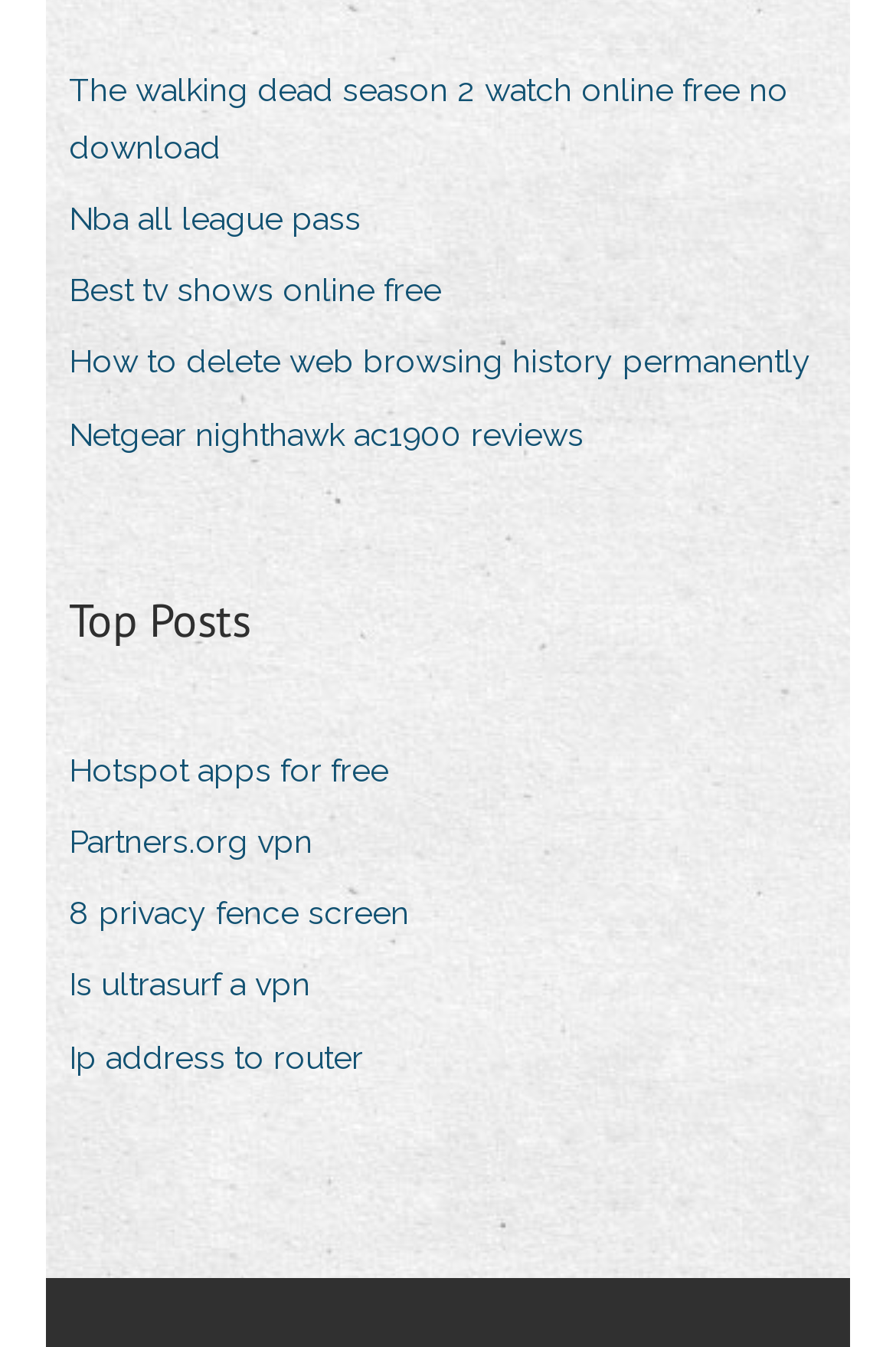Please find the bounding box coordinates of the element that must be clicked to perform the given instruction: "Read about 'Netgear nighthawk ac1900 reviews'". The coordinates should be four float numbers from 0 to 1, i.e., [left, top, right, bottom].

[0.077, 0.3, 0.69, 0.346]